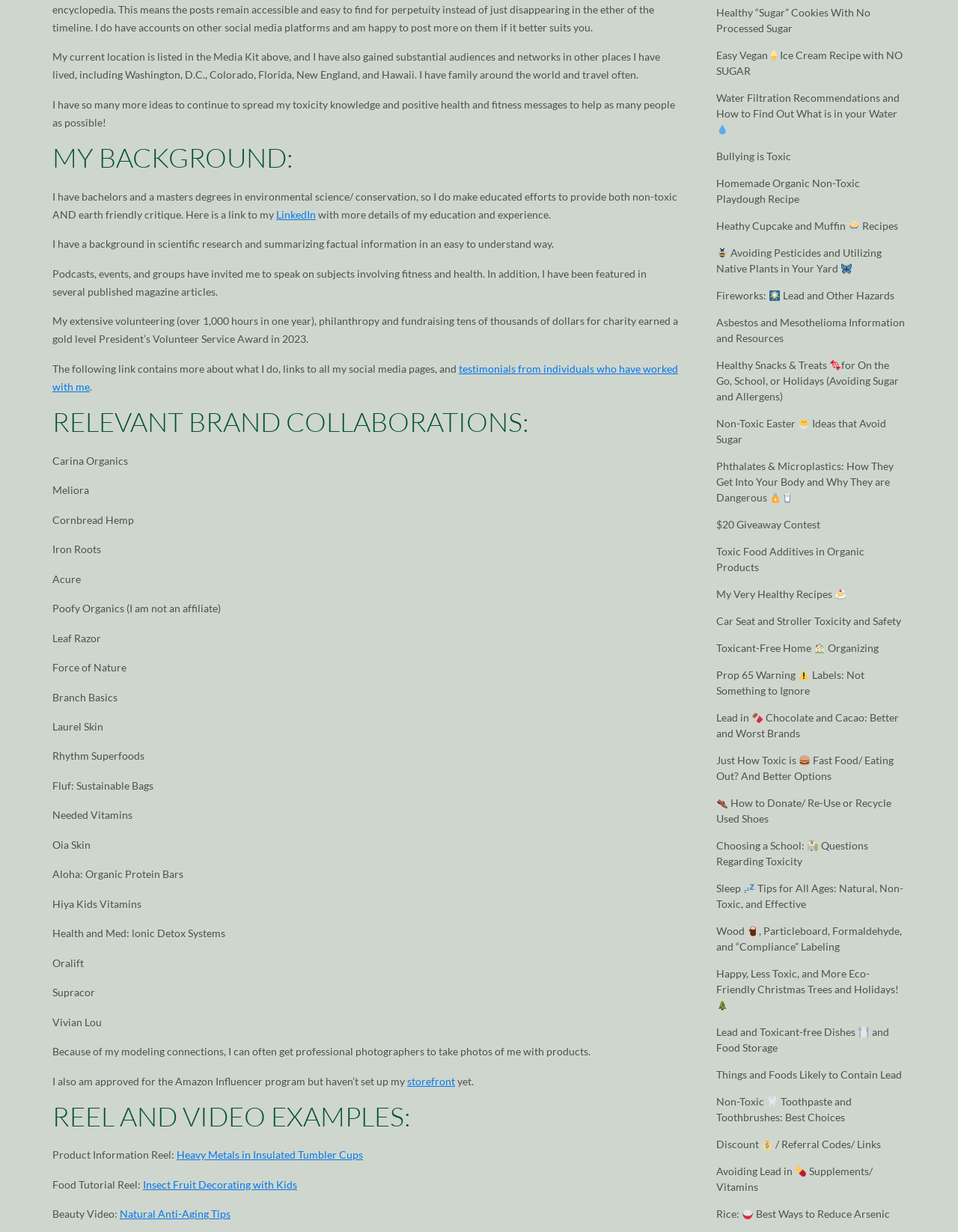Provide the bounding box coordinates for the UI element described in this sentence: "Heathy Cupcake and Muffin Recipes". The coordinates should be four float values between 0 and 1, i.e., [left, top, right, bottom].

[0.748, 0.178, 0.937, 0.188]